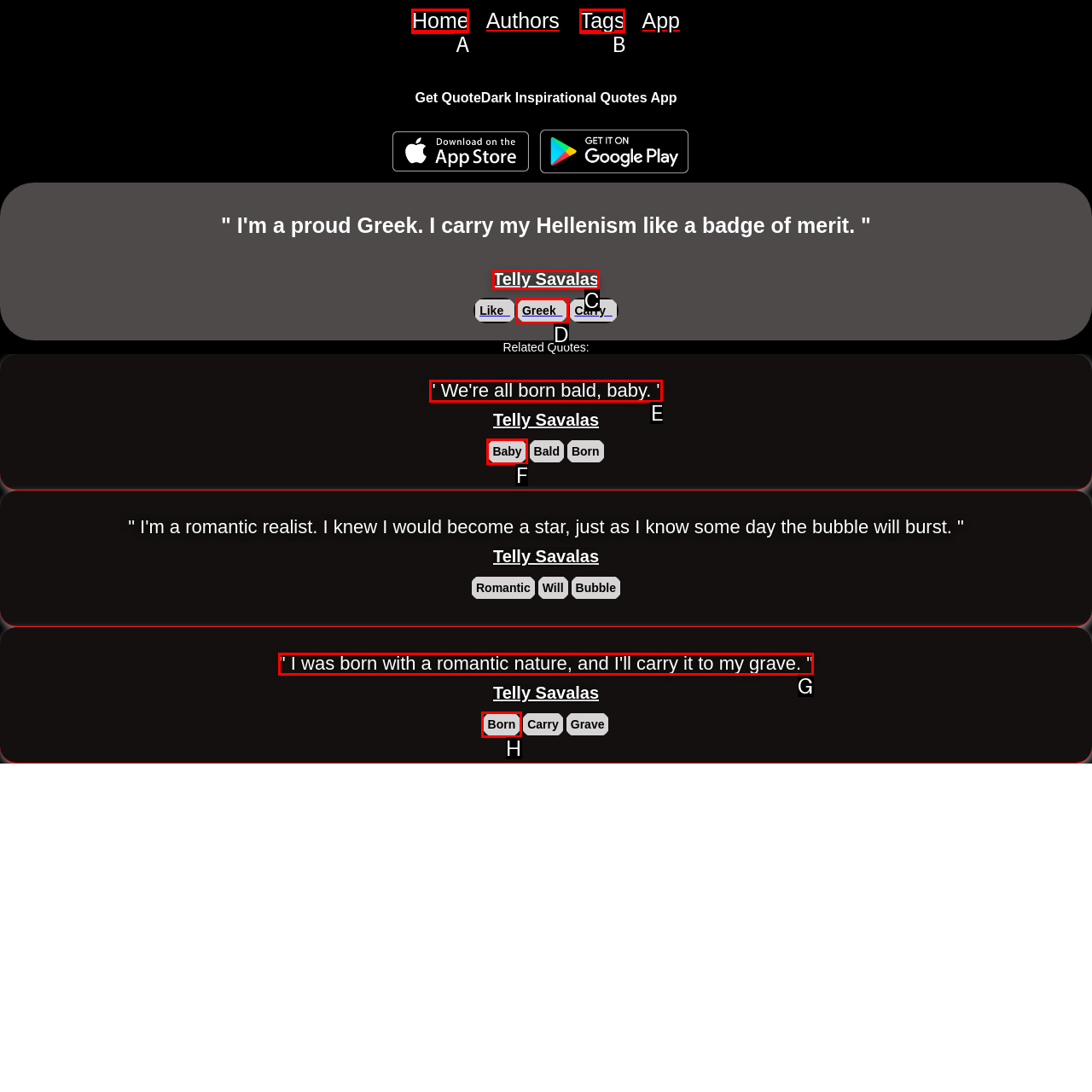Please indicate which option's letter corresponds to the task: Click on the 'Home' link by examining the highlighted elements in the screenshot.

None